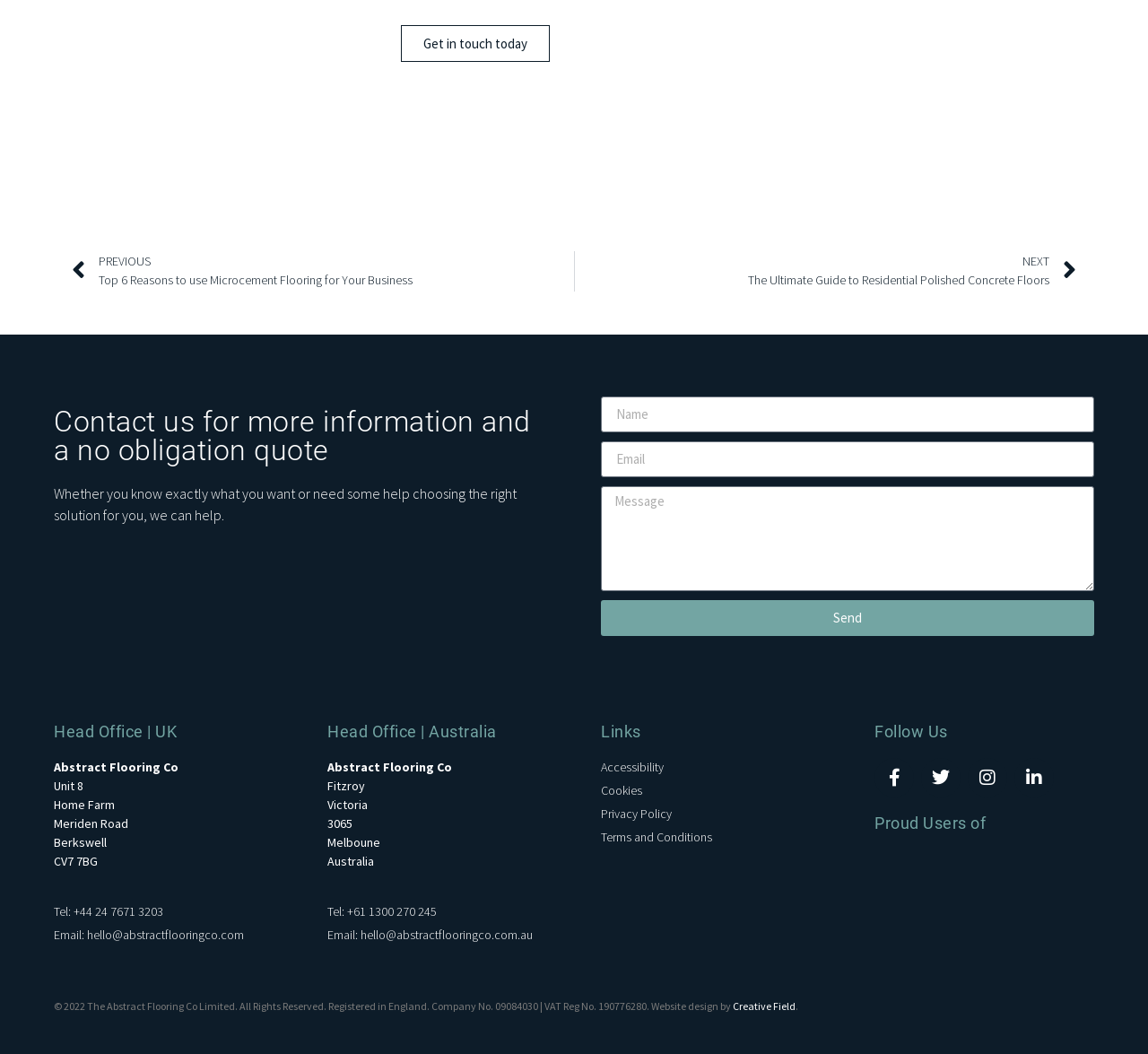Find the bounding box coordinates for the element described here: "Linkedin-in".

[0.884, 0.719, 0.918, 0.757]